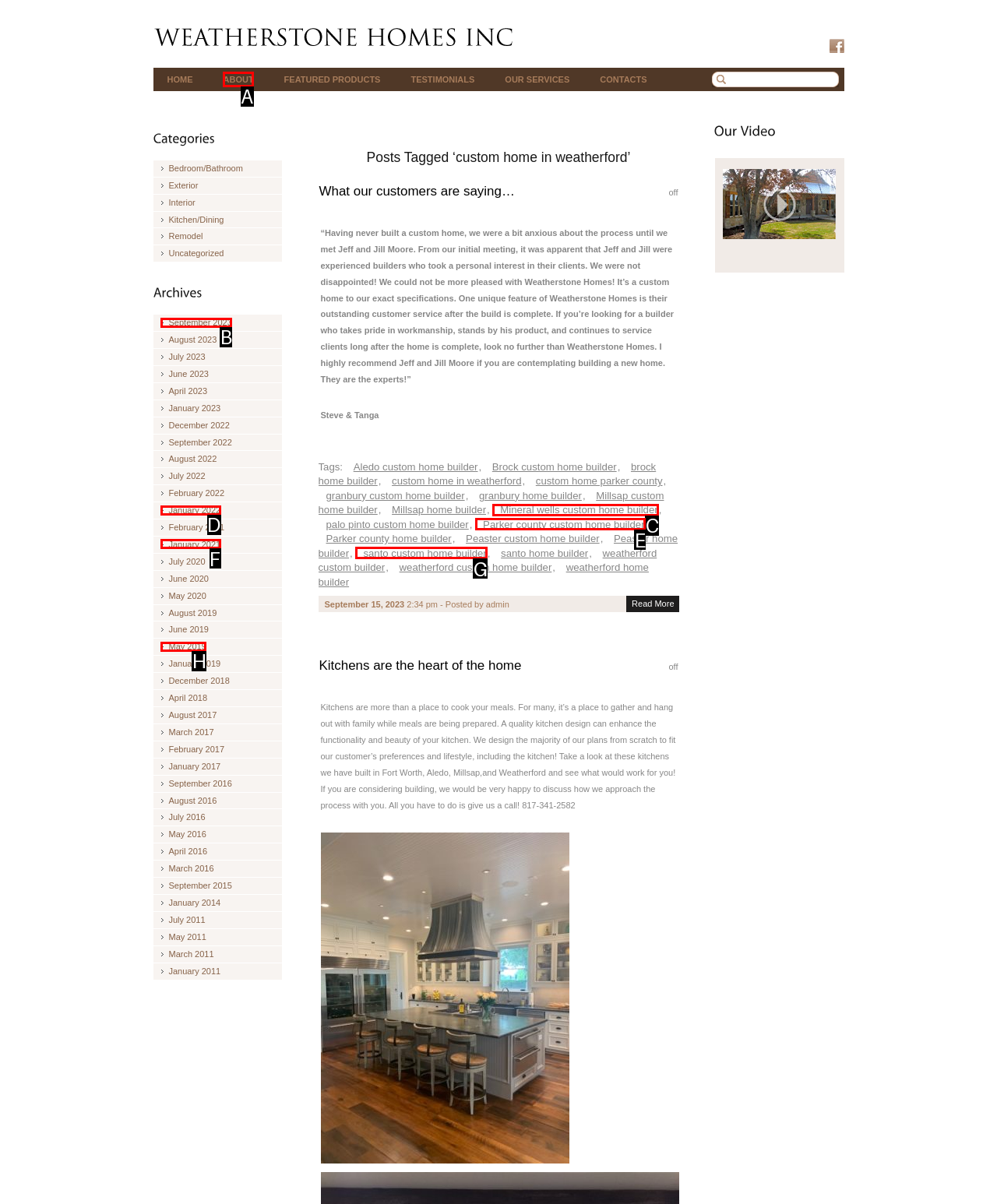Indicate which red-bounded element should be clicked to perform the task: Click on the 'ABOUT' link Answer with the letter of the correct option.

A